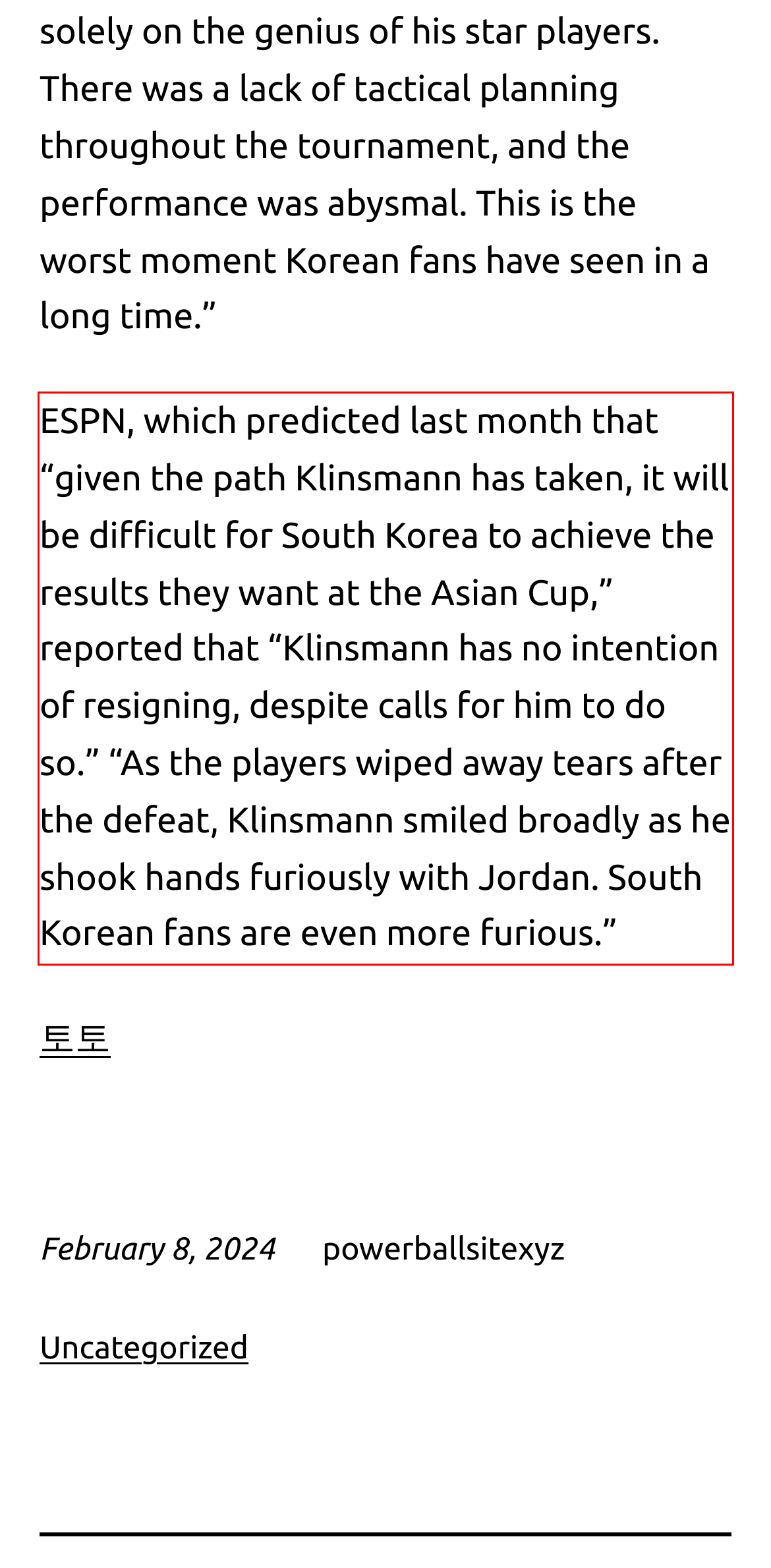You are looking at a screenshot of a webpage with a red rectangle bounding box. Use OCR to identify and extract the text content found inside this red bounding box.

ESPN, which predicted last month that “given the path Klinsmann has taken, it will be difficult for South Korea to achieve the results they want at the Asian Cup,” reported that “Klinsmann has no intention of resigning, despite calls for him to do so.” “As the players wiped away tears after the defeat, Klinsmann smiled broadly as he shook hands furiously with Jordan. South Korean fans are even more furious.”